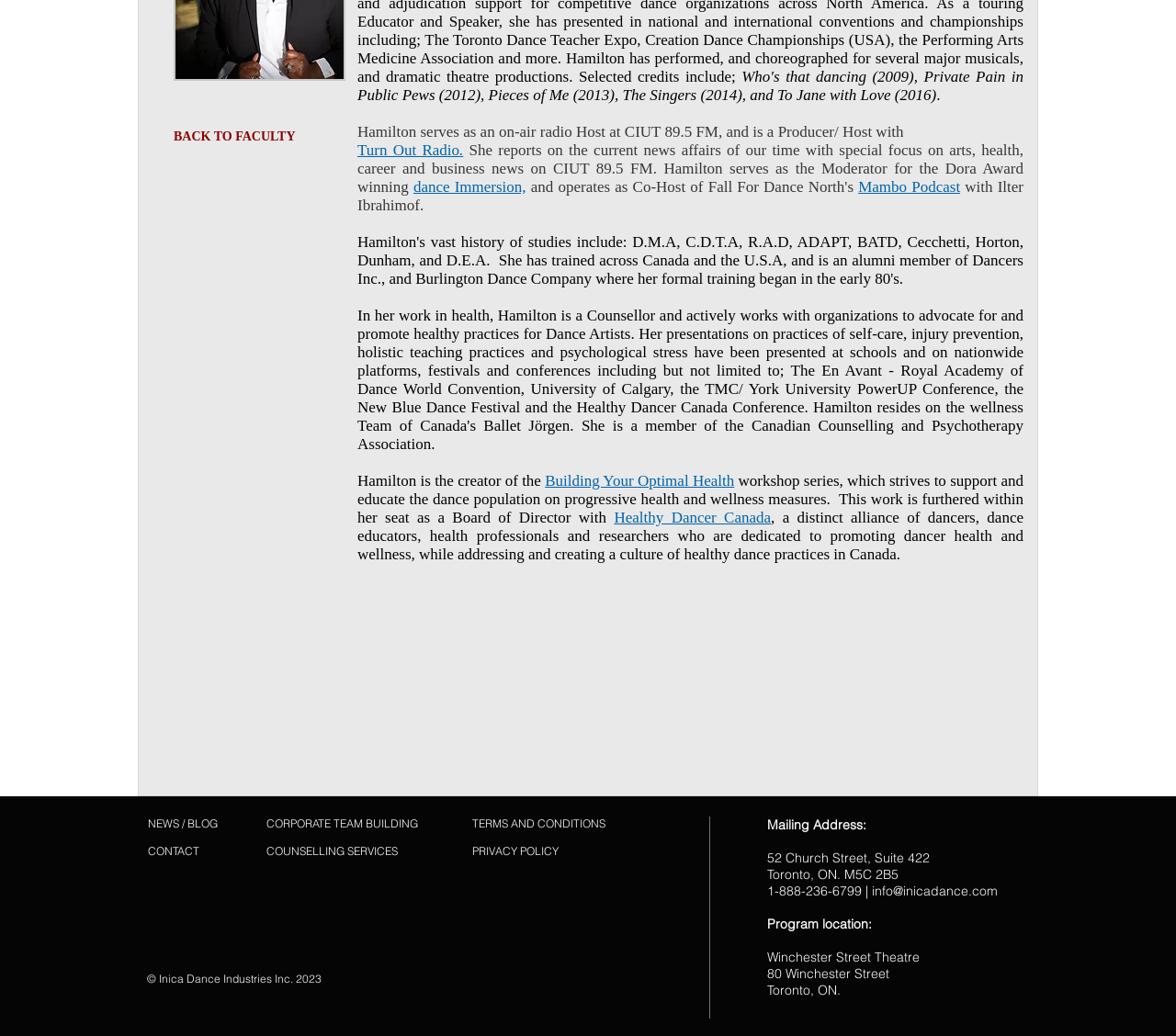Given the element description "dance Immersion," in the screenshot, predict the bounding box coordinates of that UI element.

[0.351, 0.172, 0.447, 0.189]